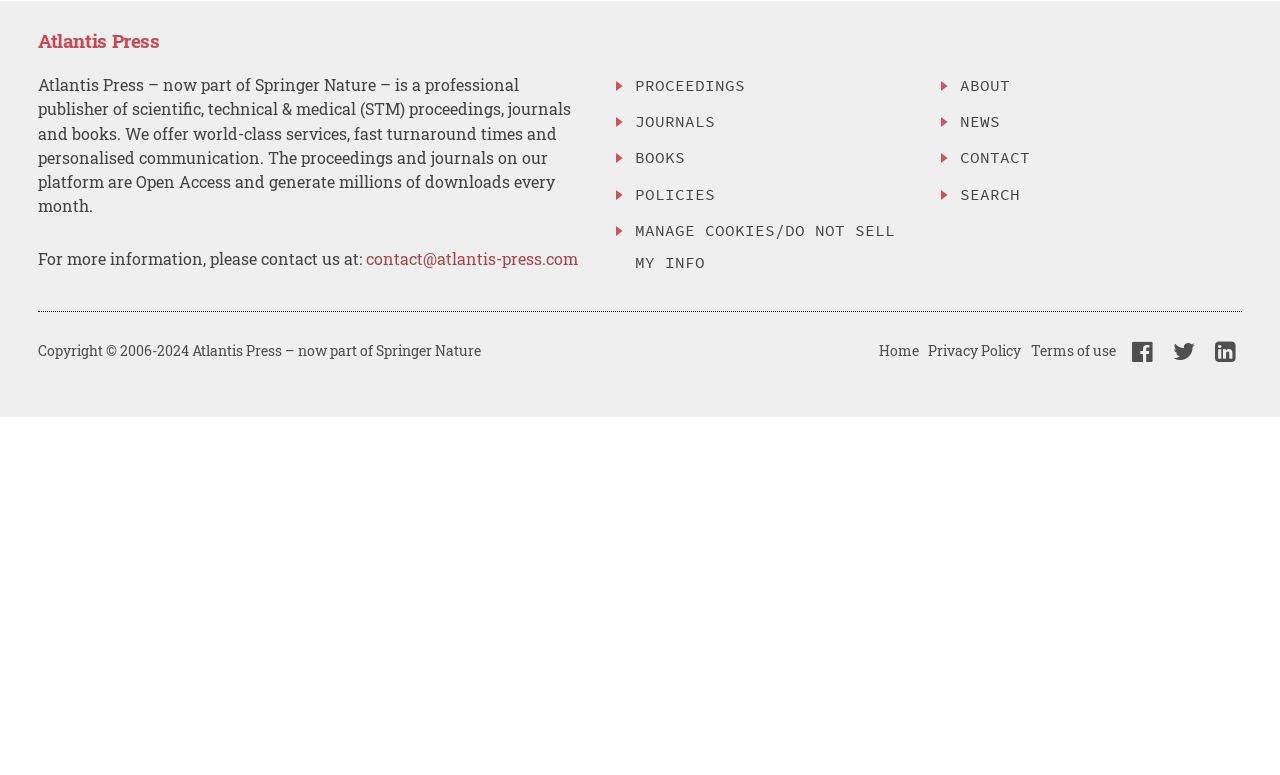Please provide a brief answer to the question using only one word or phrase: 
What is the copyright year range for Atlantis Press?

2006-2024